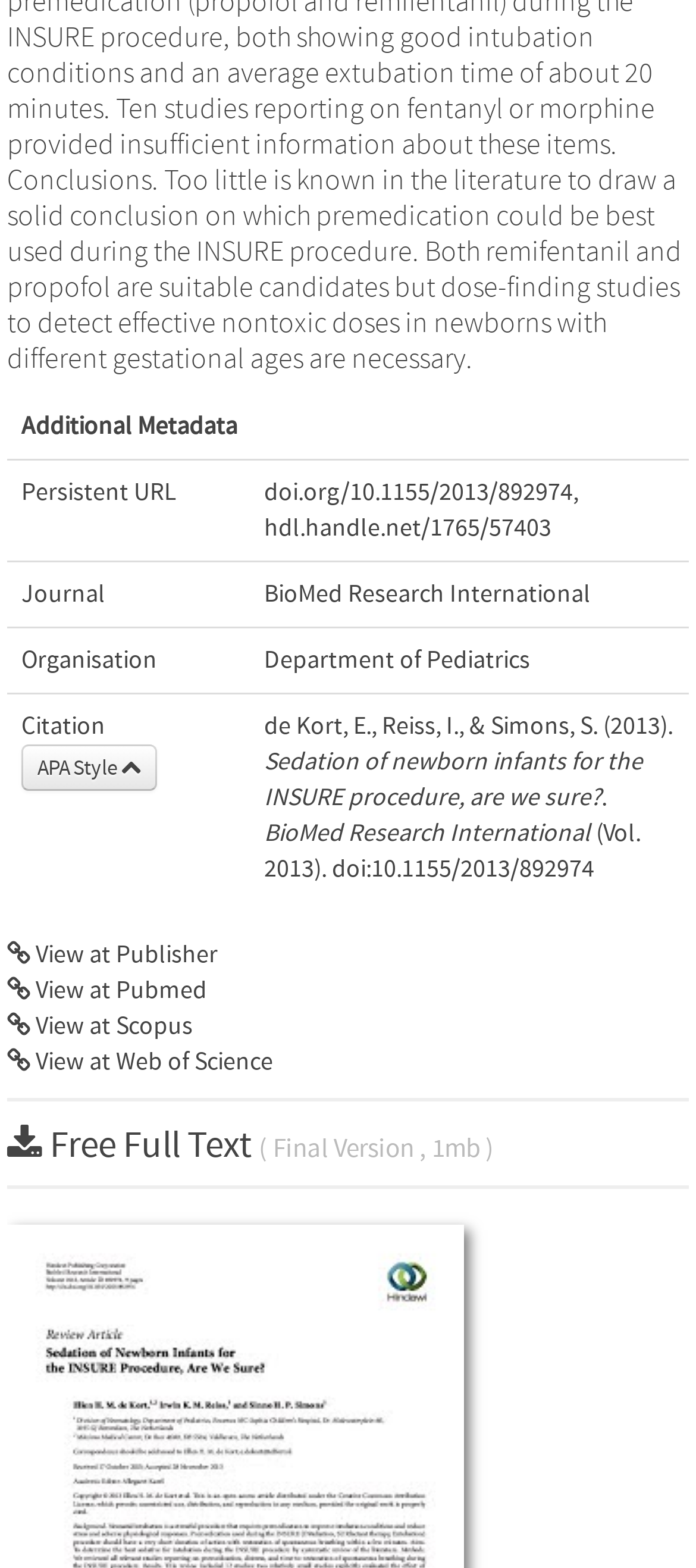Show the bounding box coordinates for the element that needs to be clicked to execute the following instruction: "View at Publisher". Provide the coordinates in the form of four float numbers between 0 and 1, i.e., [left, top, right, bottom].

[0.01, 0.6, 0.313, 0.619]